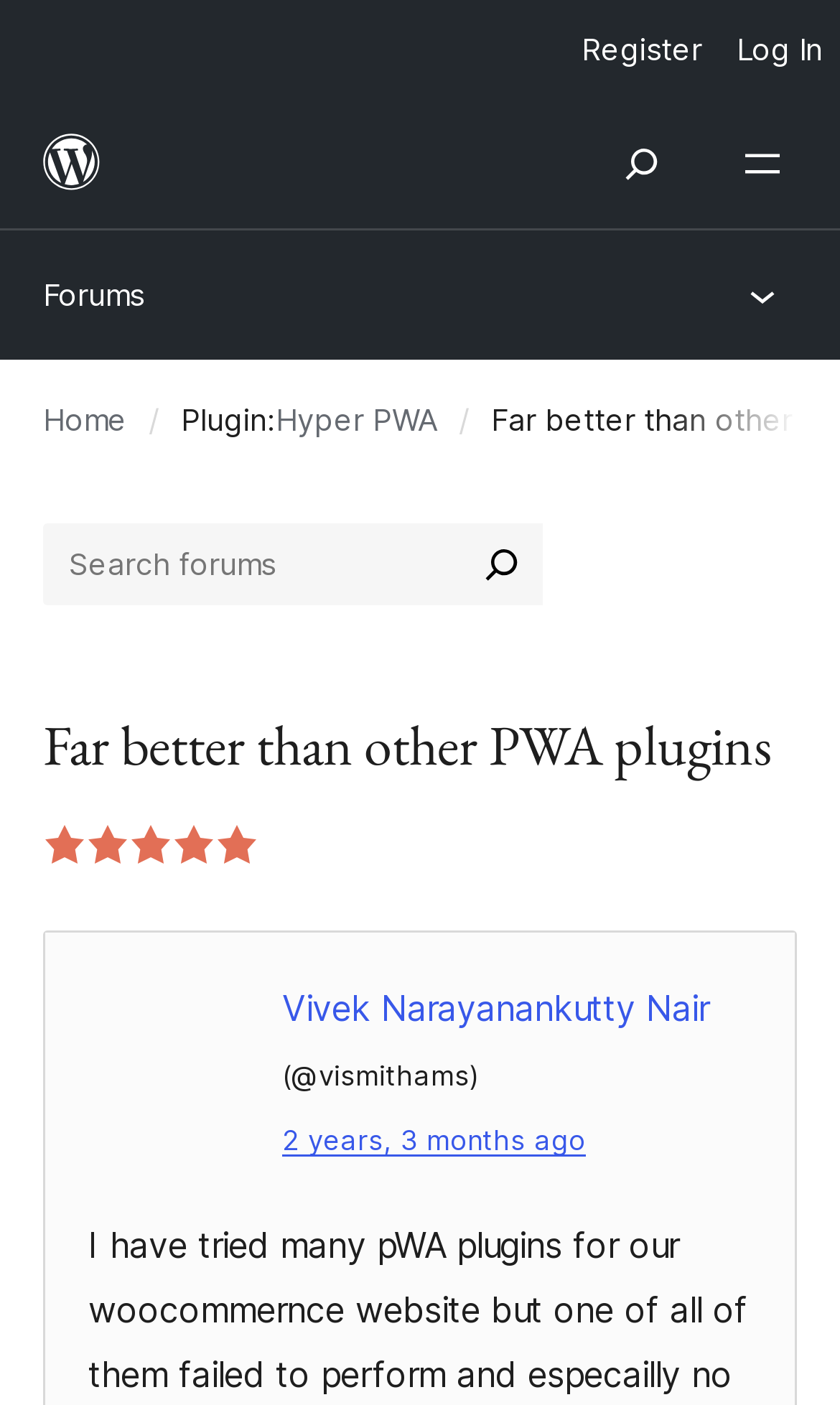Use a single word or phrase to answer the question:
Who wrote the review?

Vivek Narayanankutty Nair